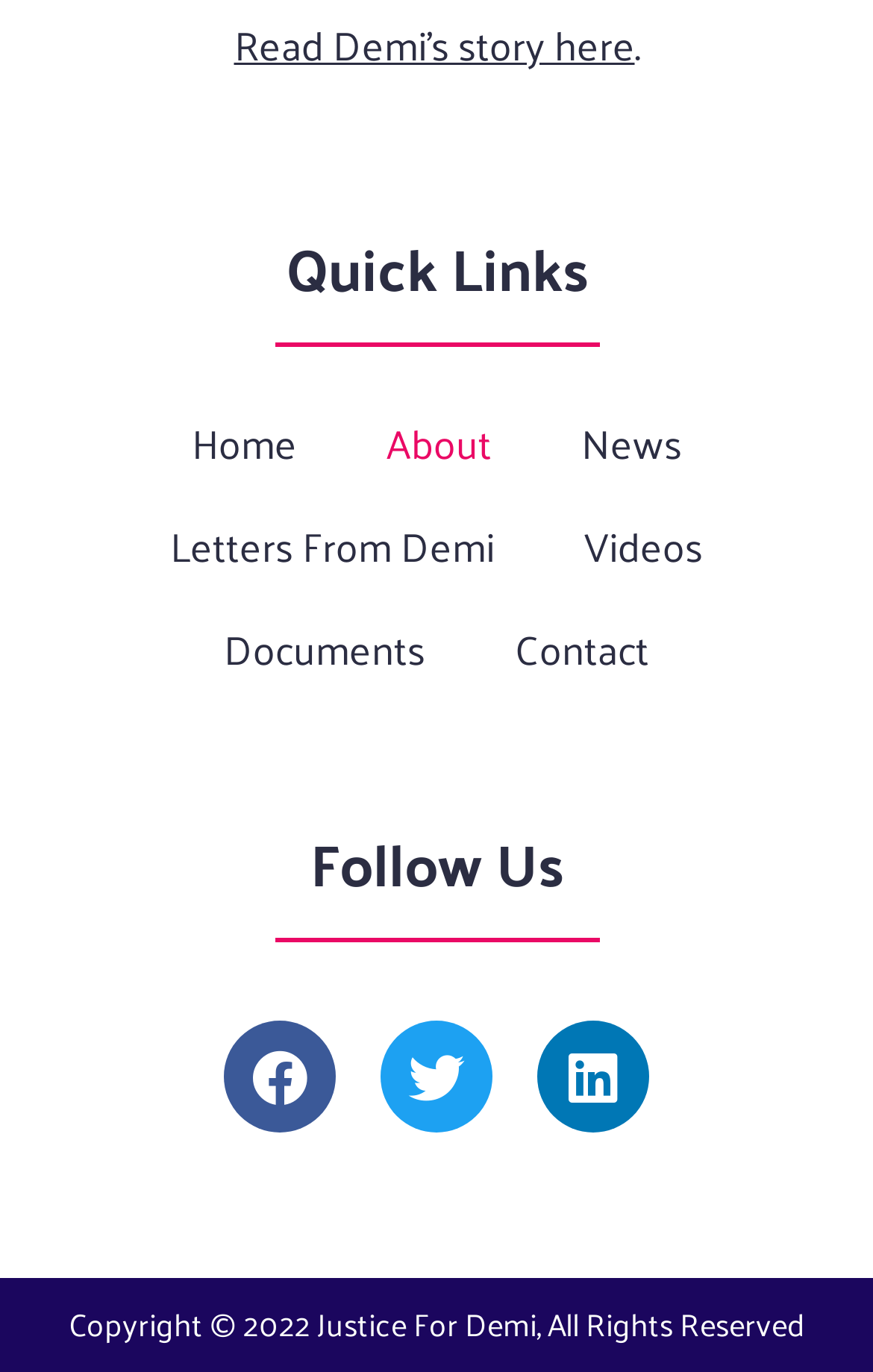Based on the description "Read Demi’s story here", find the bounding box of the specified UI element.

[0.268, 0.005, 0.727, 0.059]